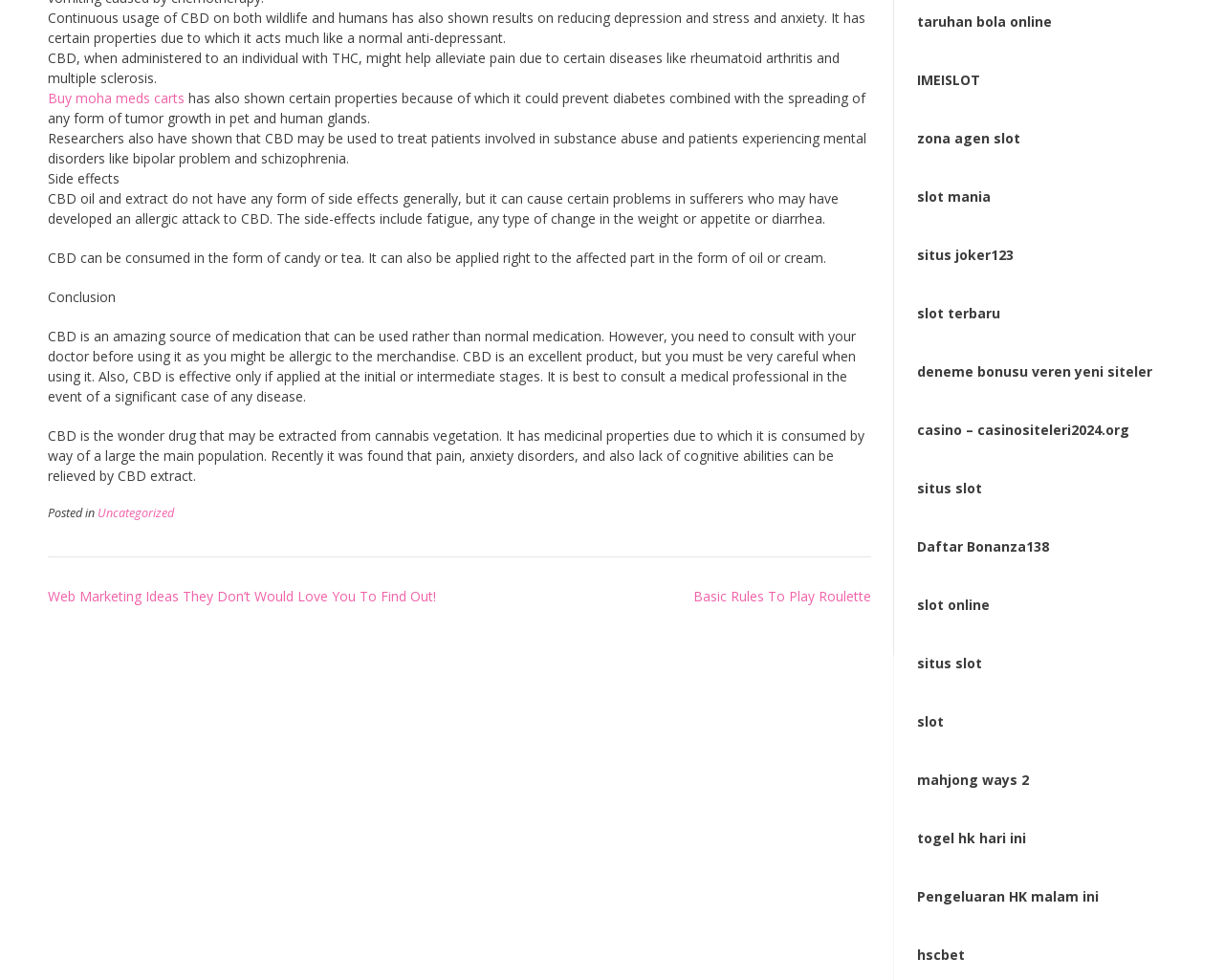Find the bounding box coordinates for the element described here: "EVENTS".

None